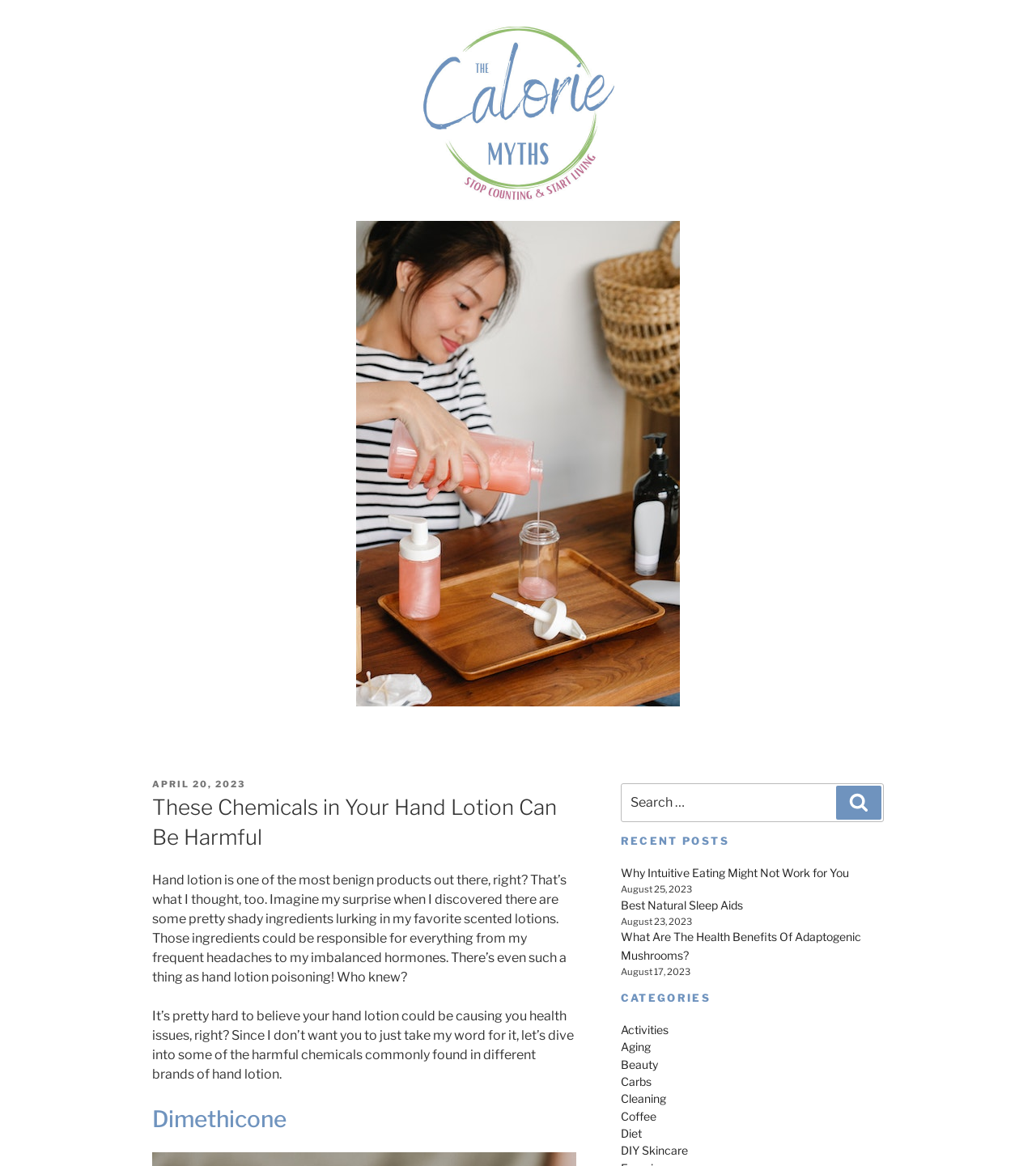What is the topic of the main article?
Please provide a comprehensive answer to the question based on the webpage screenshot.

I inferred the topic of the main article by reading the heading 'These Chemicals in Your Hand Lotion Can Be Harmful' and the subsequent paragraphs, which discuss the harmful ingredients found in hand lotions.